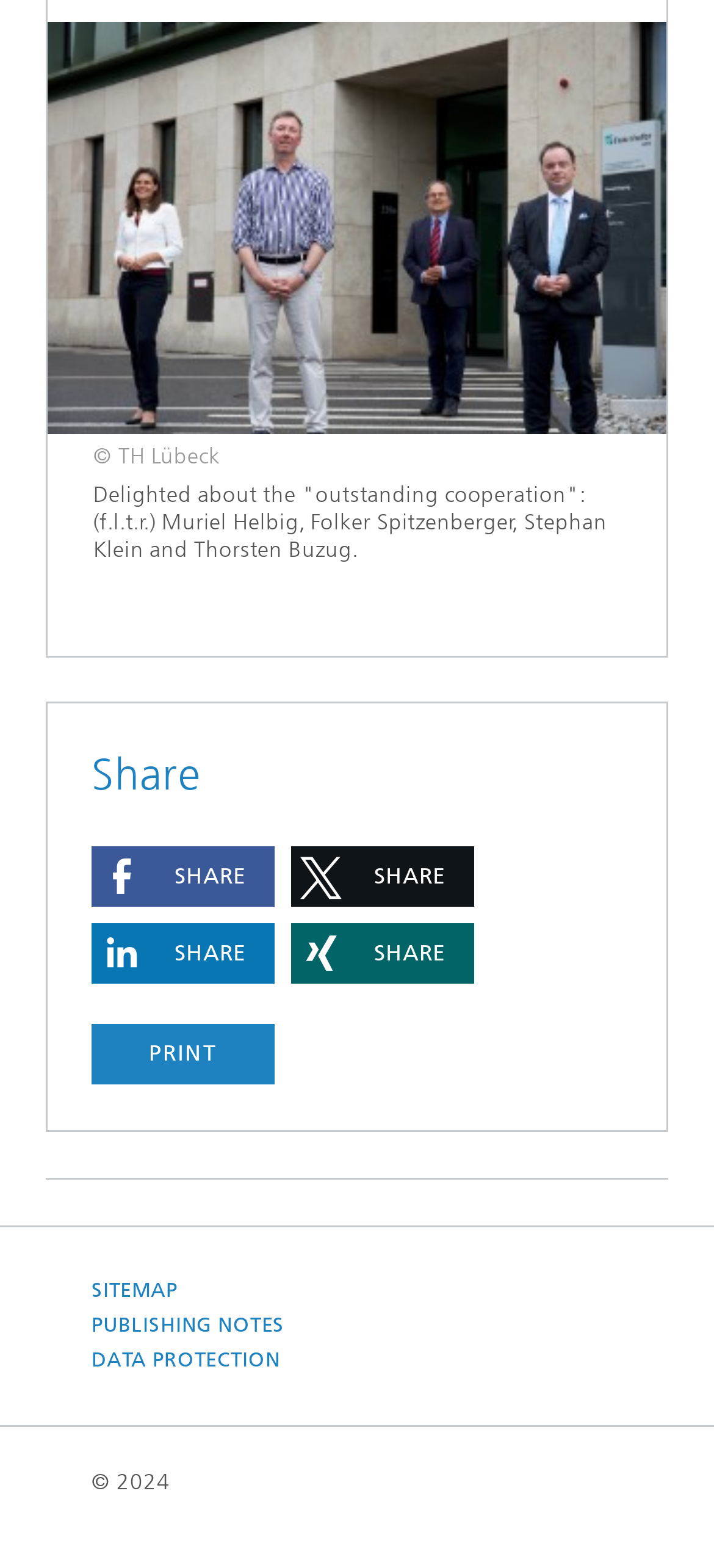Locate the bounding box coordinates of the area that needs to be clicked to fulfill the following instruction: "Go to the next page". The coordinates should be in the format of four float numbers between 0 and 1, namely [left, top, right, bottom].

None